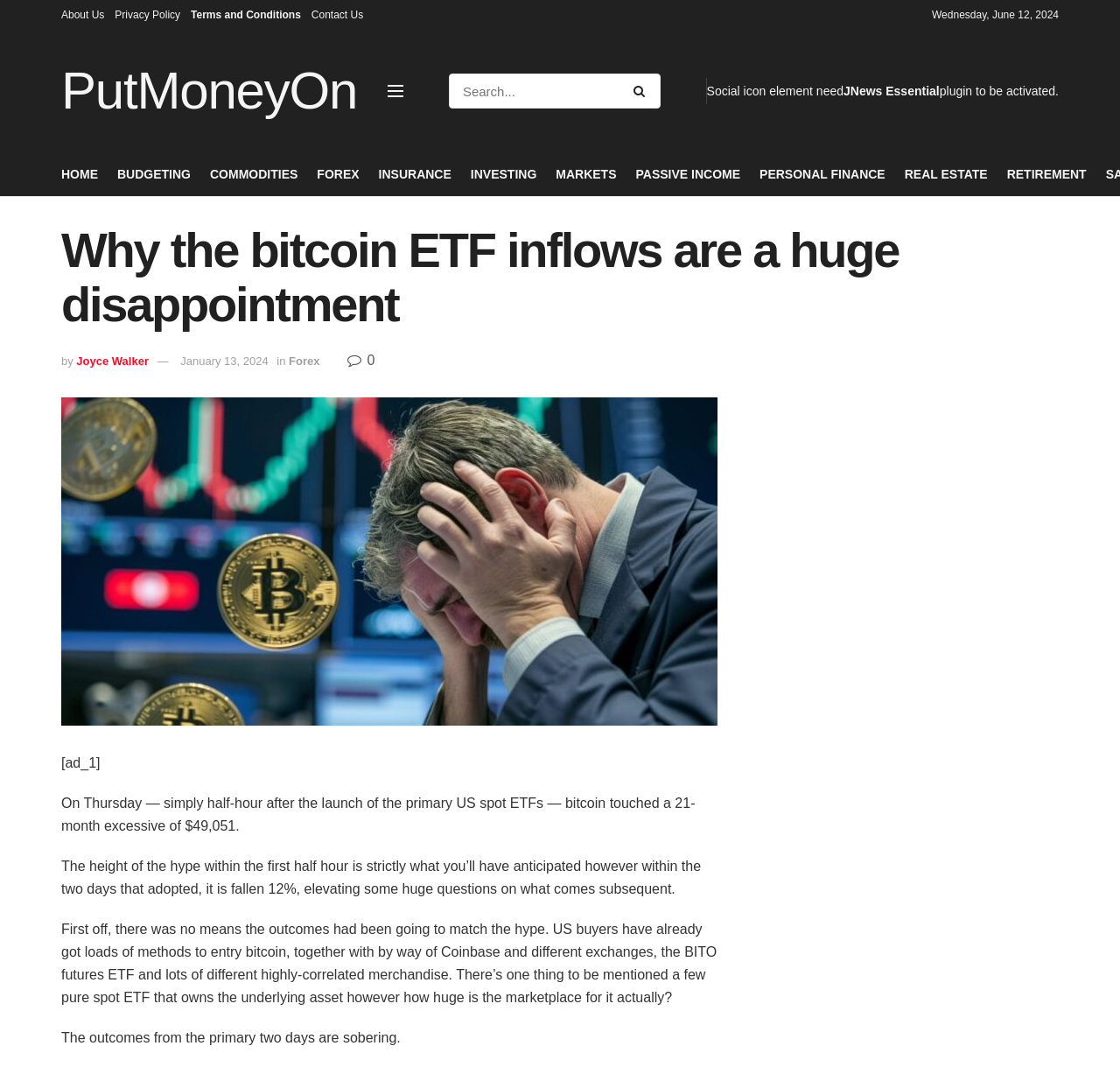Find the bounding box coordinates of the element's region that should be clicked in order to follow the given instruction: "Contact Us". The coordinates should consist of four float numbers between 0 and 1, i.e., [left, top, right, bottom].

[0.278, 0.0, 0.324, 0.028]